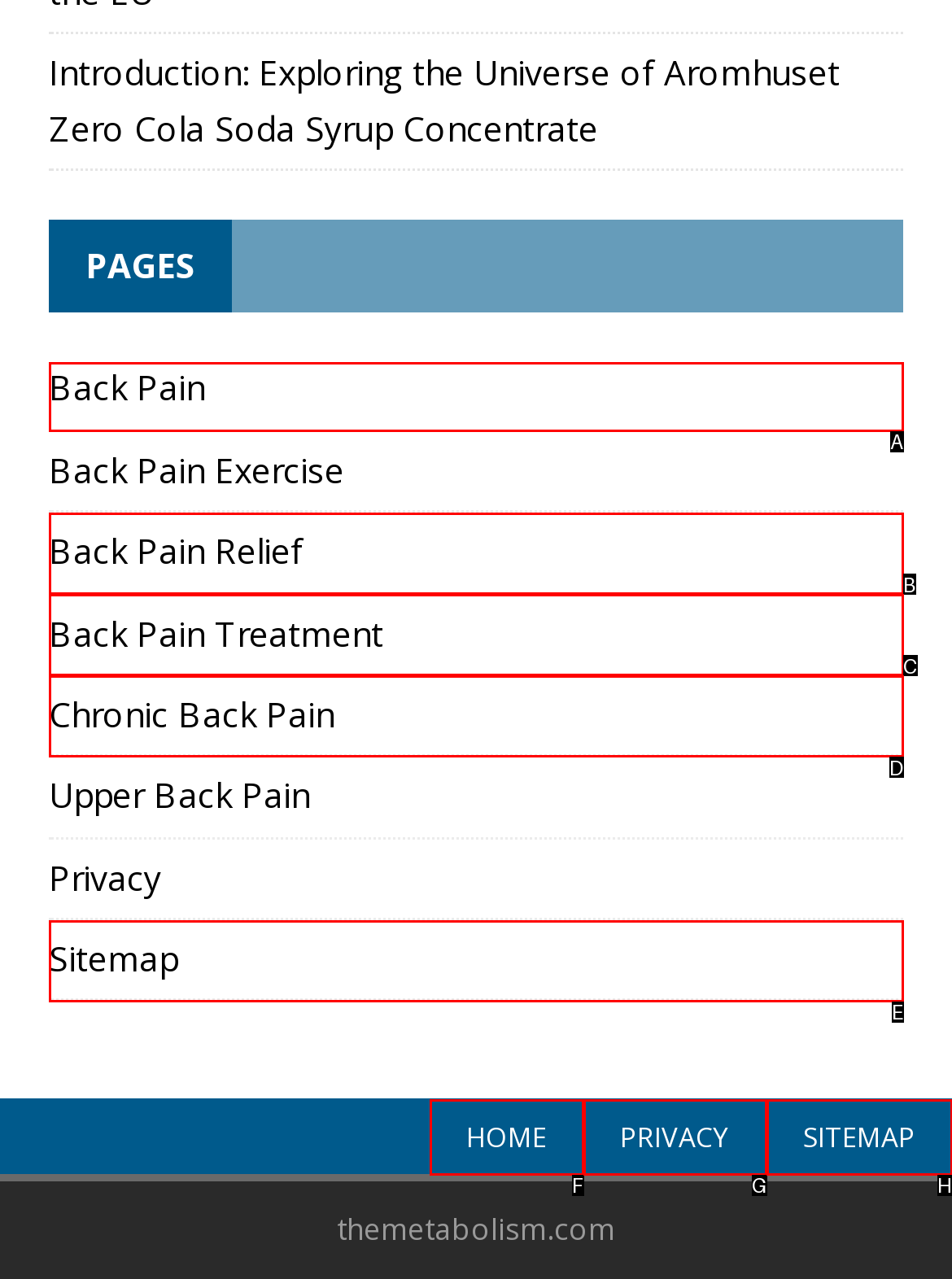Point out the HTML element that matches the following description: Back Pain Relief
Answer with the letter from the provided choices.

B